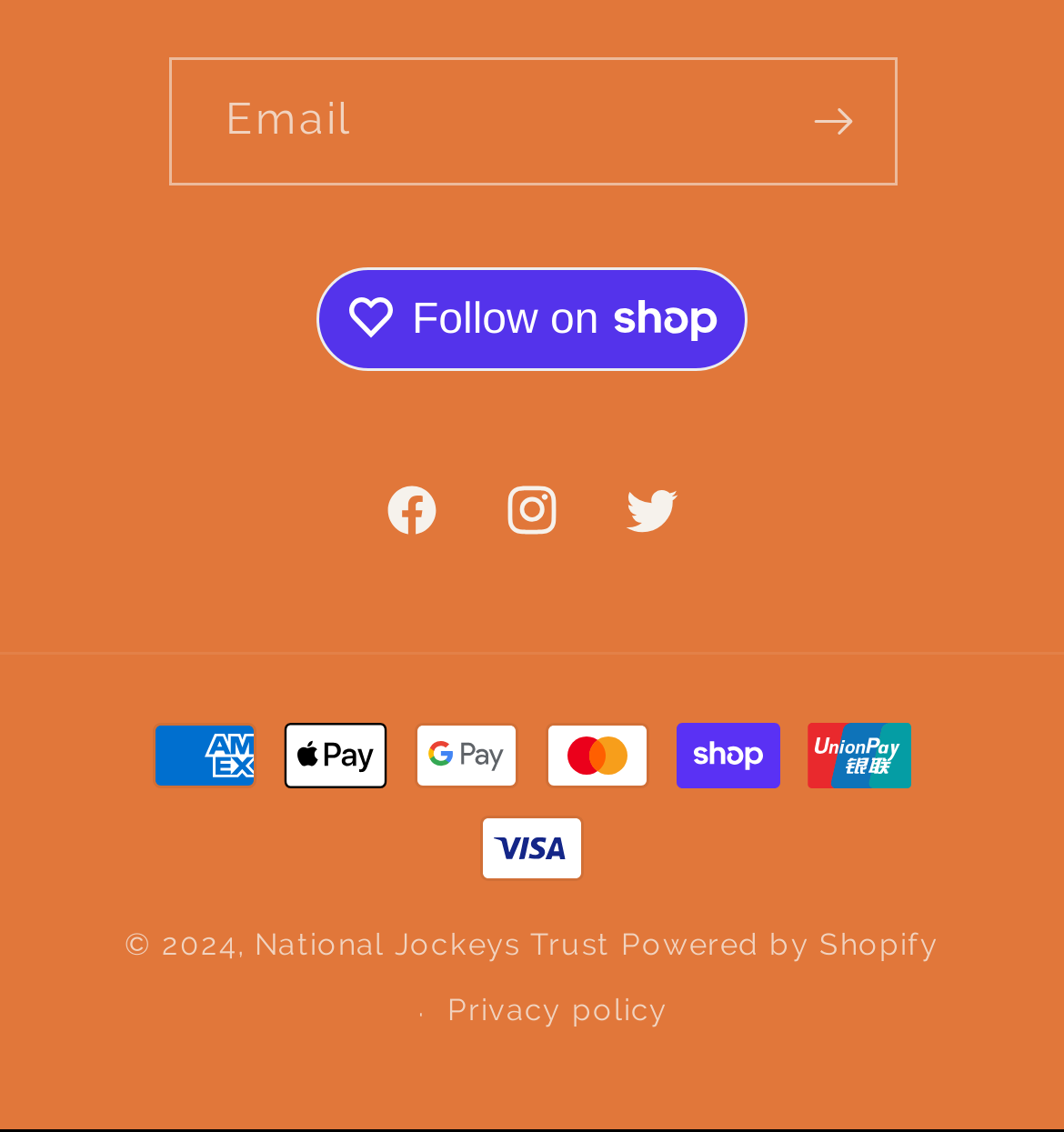Can you specify the bounding box coordinates for the region that should be clicked to fulfill this instruction: "View privacy policy".

[0.42, 0.859, 0.628, 0.933]